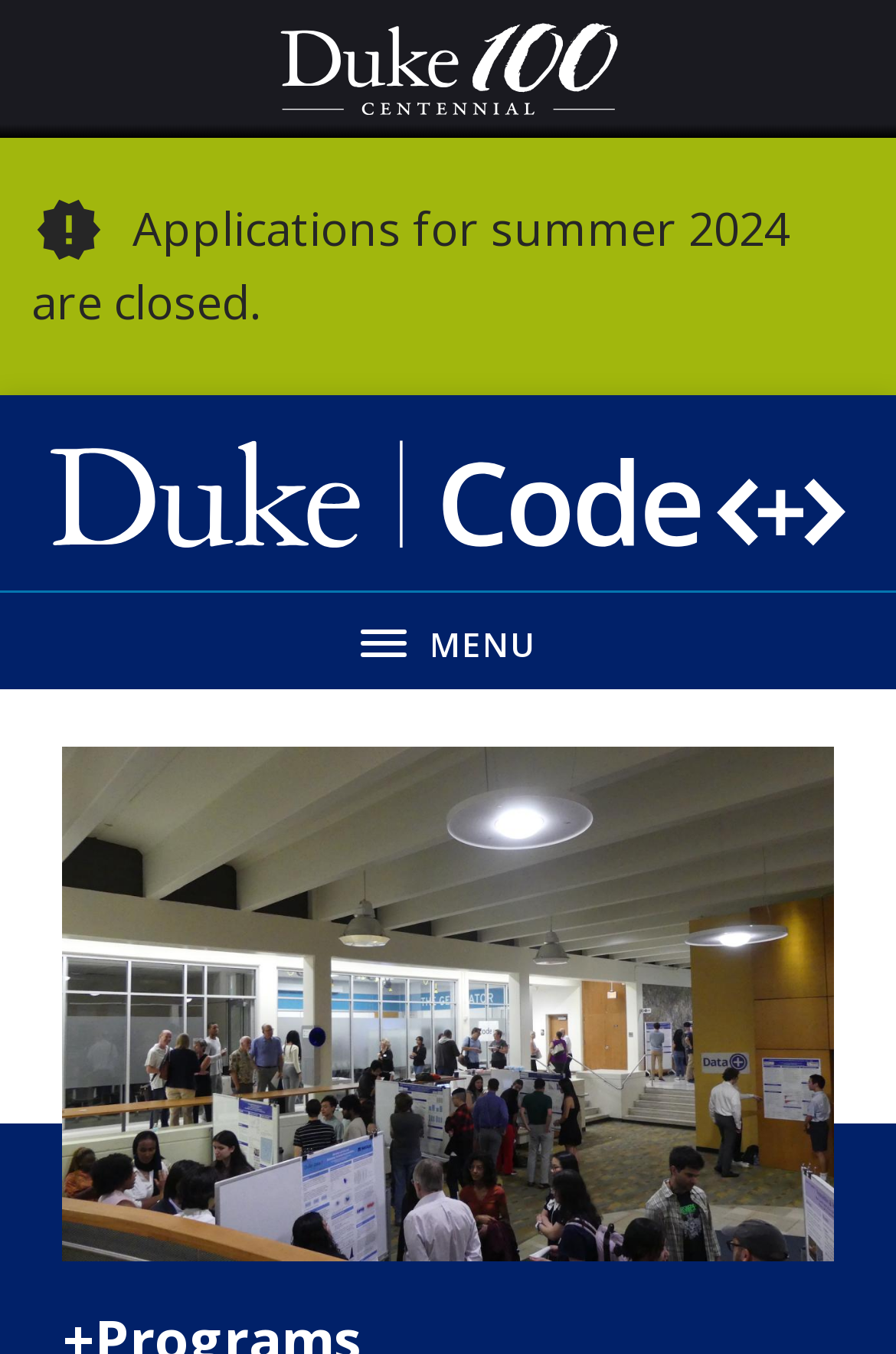What is the status of summer 2024 applications?
We need a detailed and meticulous answer to the question.

The static text element 'Applications for summer 2024 are closed.' is present on the page, indicating that the status of summer 2024 applications is closed.